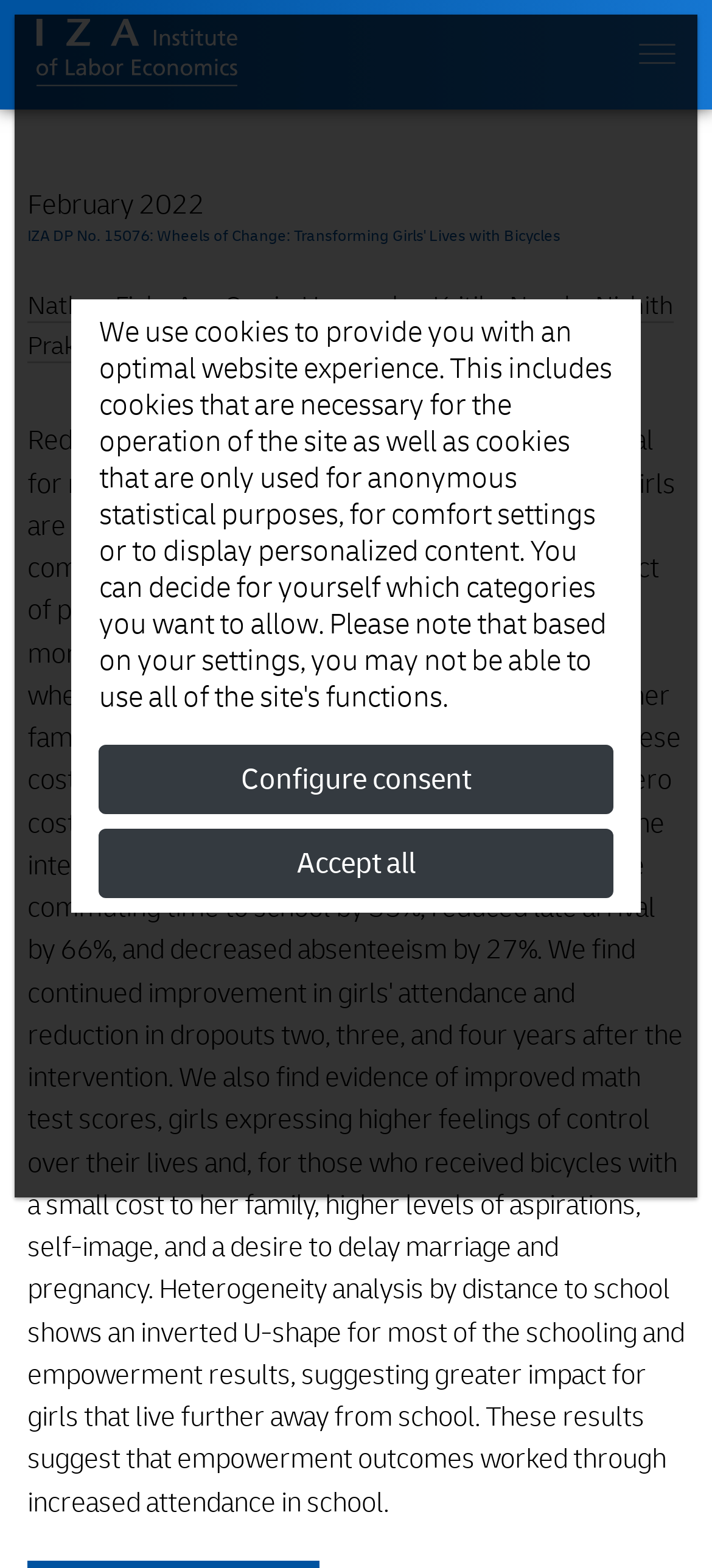Explain the webpage in detail, including its primary components.

The webpage appears to be a research paper or article page, with a focus on education and gender equality. At the top left of the page, there is a logo or image, accompanied by a link. To the right of this, there is a button to toggle navigation.

Below this top section, there is a heading that reads "IZA DP No. 15076: Wheels of Change: Transforming Girls' Lives with Bicycles", which suggests that the page is about a specific research paper or study. The authors of the paper, Nathan Fiala, Ana Garcia-Hernandez, Kritika Narula, and Nishith Prakash, are listed below the heading, with their names linked to their respective profiles or pages.

To the left of the authors' names, there is a date, "February 2022", indicating when the paper was published or released. The main content of the page is not explicitly described in the accessibility tree, but based on the meta description, it likely discusses the challenges girls face in accessing education, particularly in terms of distance to school and safety.

At the bottom of the page, there are two buttons, "Configure consent" and "Accept all", which are likely related to cookie or data consent settings. Overall, the page appears to be a formal academic or research-oriented webpage, with a focus on presenting information and data related to the topic of girls' education.